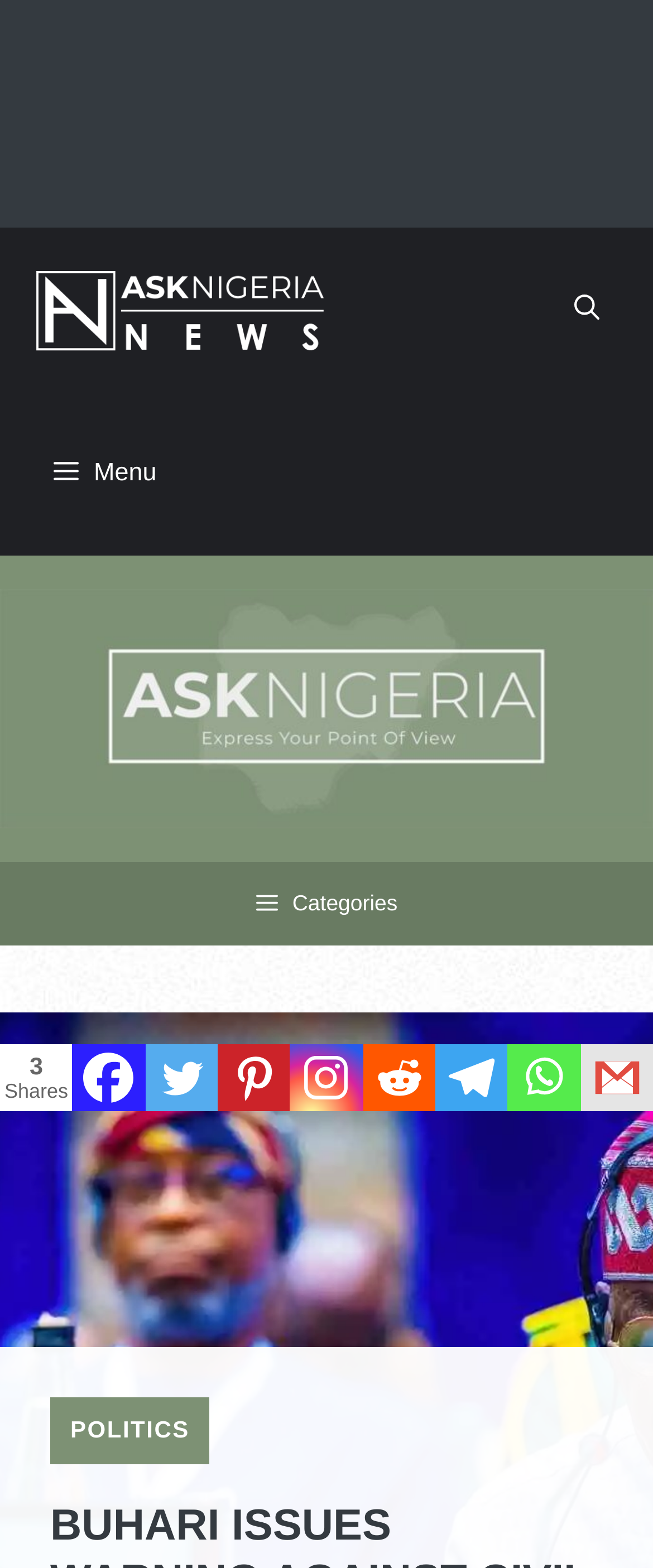Determine the bounding box coordinates for the region that must be clicked to execute the following instruction: "Open search".

[0.797, 0.145, 1.0, 0.25]